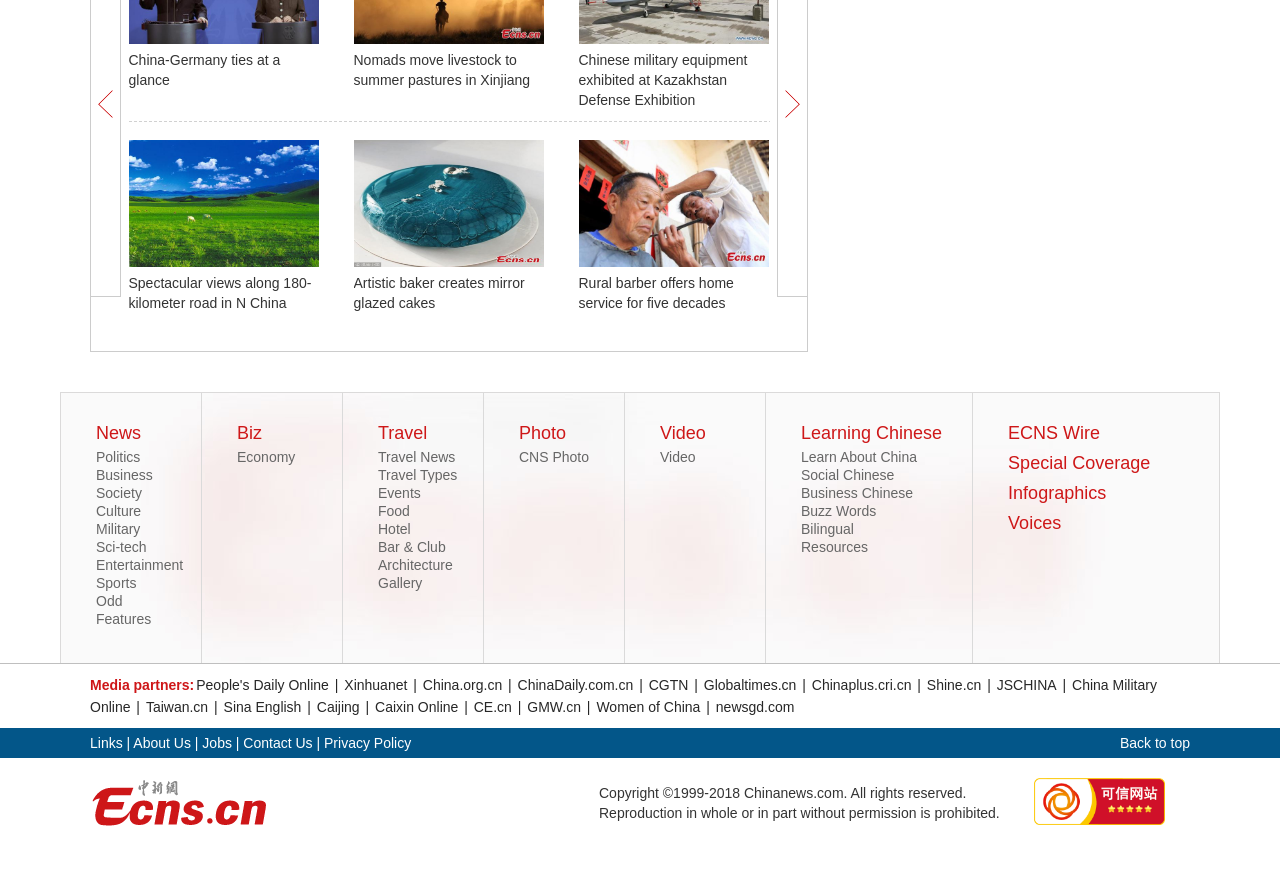What is the topic of the first article?
Provide a short answer using one word or a brief phrase based on the image.

China-Germany ties